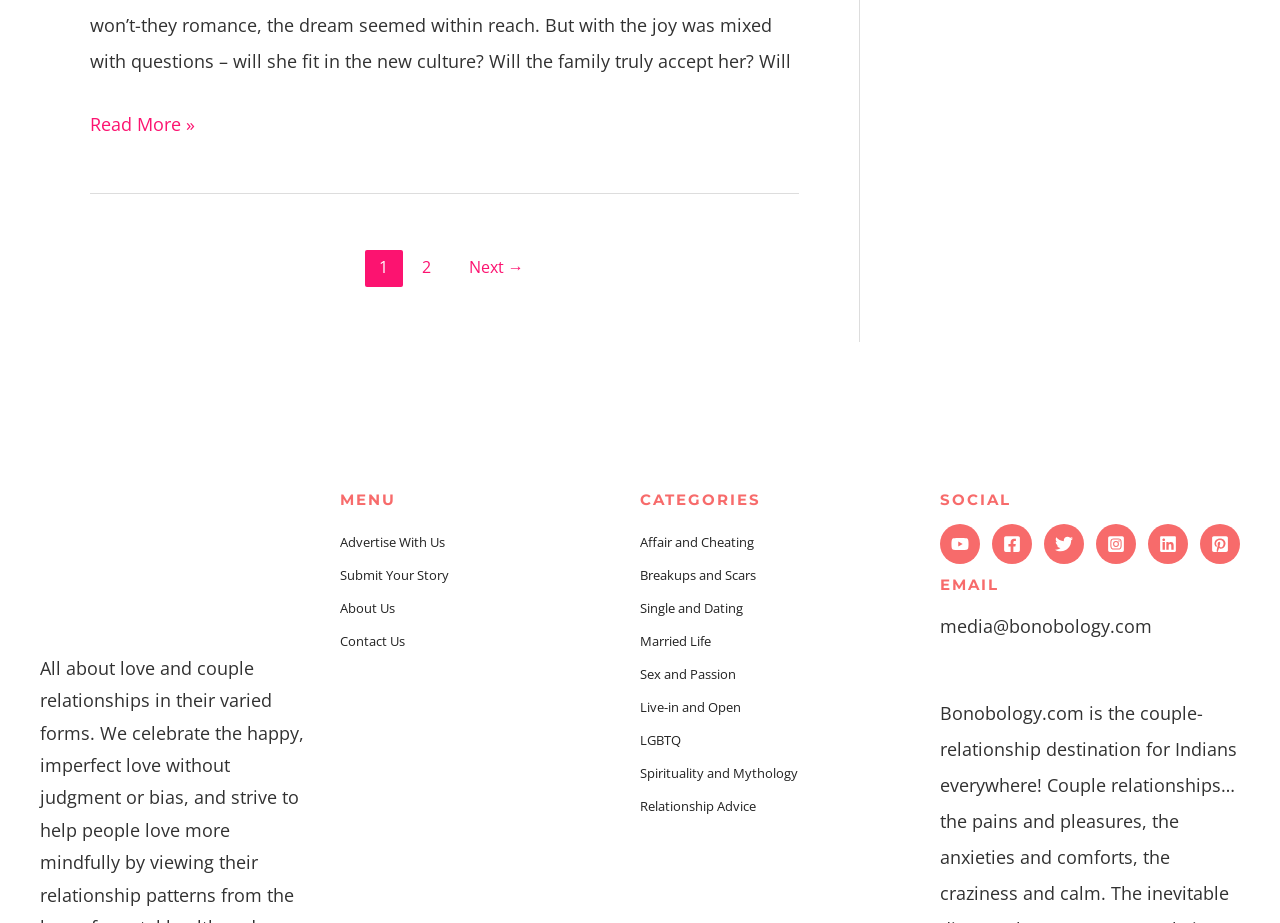Please provide a comprehensive response to the question below by analyzing the image: 
What social media platforms are listed?

The social media platforms can be determined by looking at the link elements with image icons in the 'SOCIAL' section of the footer, which are 'YouTube', 'Facebook', 'Twitter', 'Instagram', 'Linkedin', and 'Pinterest'.